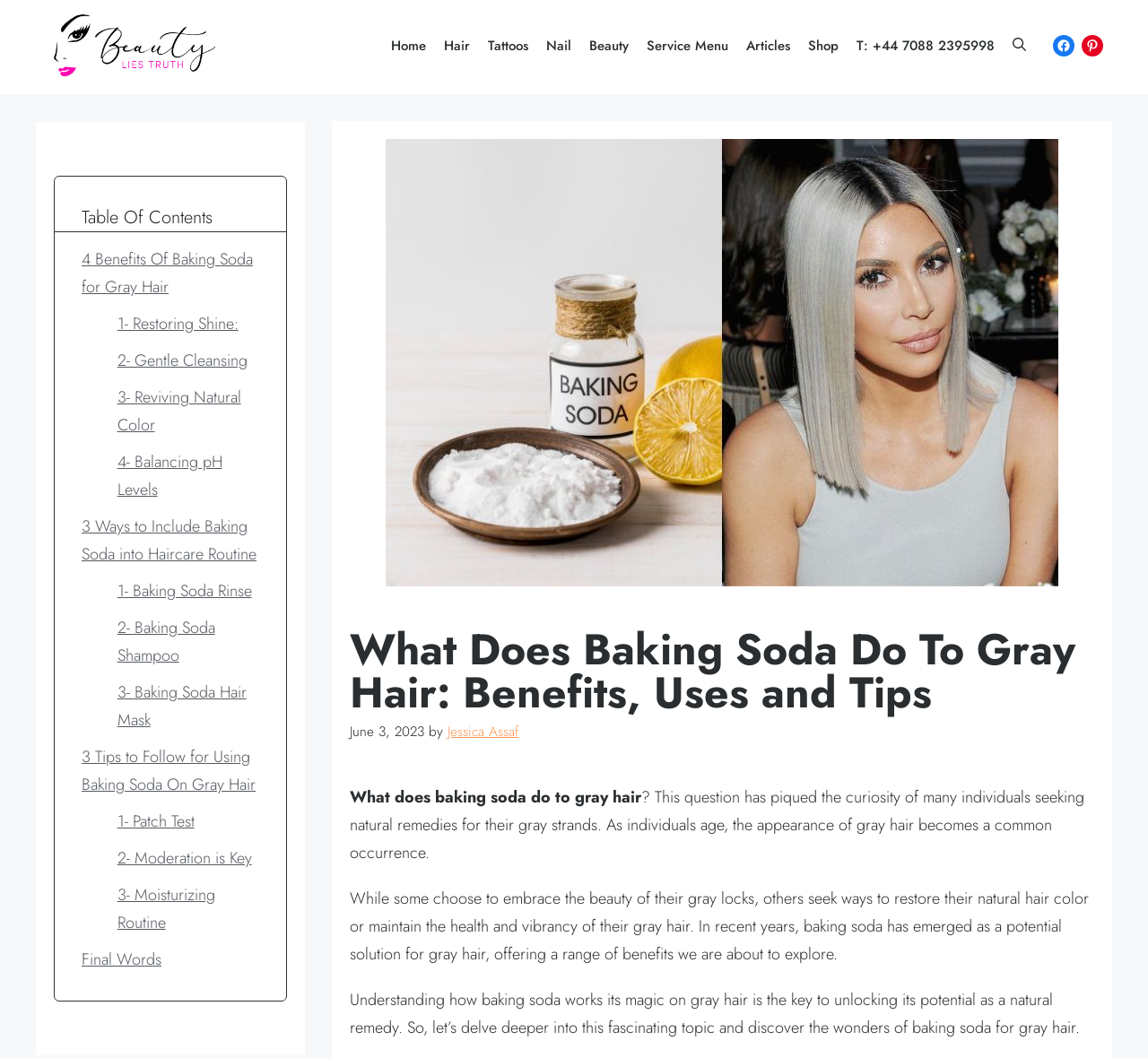Can you find the bounding box coordinates of the area I should click to execute the following instruction: "Read the article by Jessica Assaf"?

[0.39, 0.682, 0.452, 0.701]